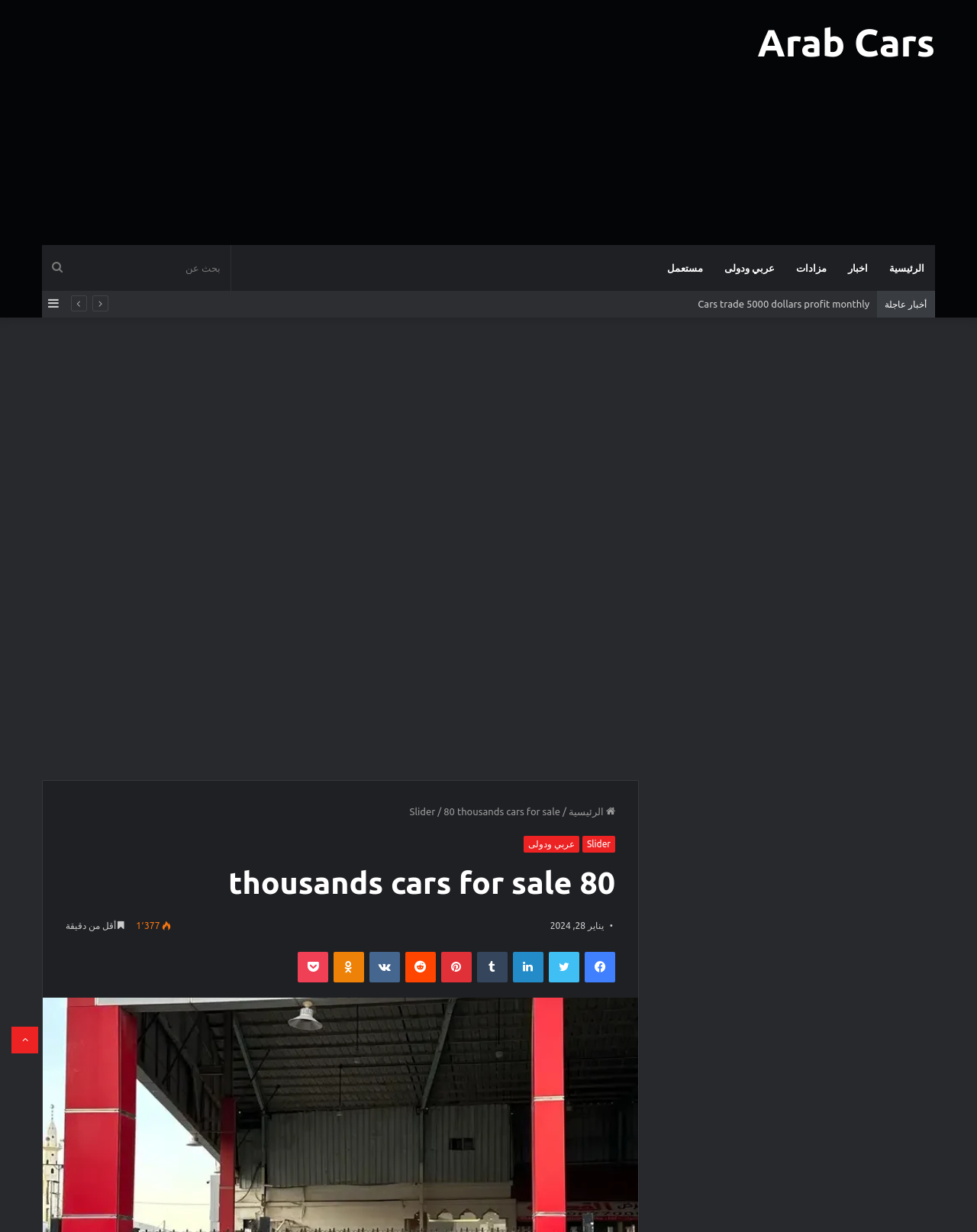Please specify the bounding box coordinates of the clickable region to carry out the following instruction: "Read the latest news". The coordinates should be four float numbers between 0 and 1, in the format [left, top, right, bottom].

[0.906, 0.243, 0.948, 0.251]